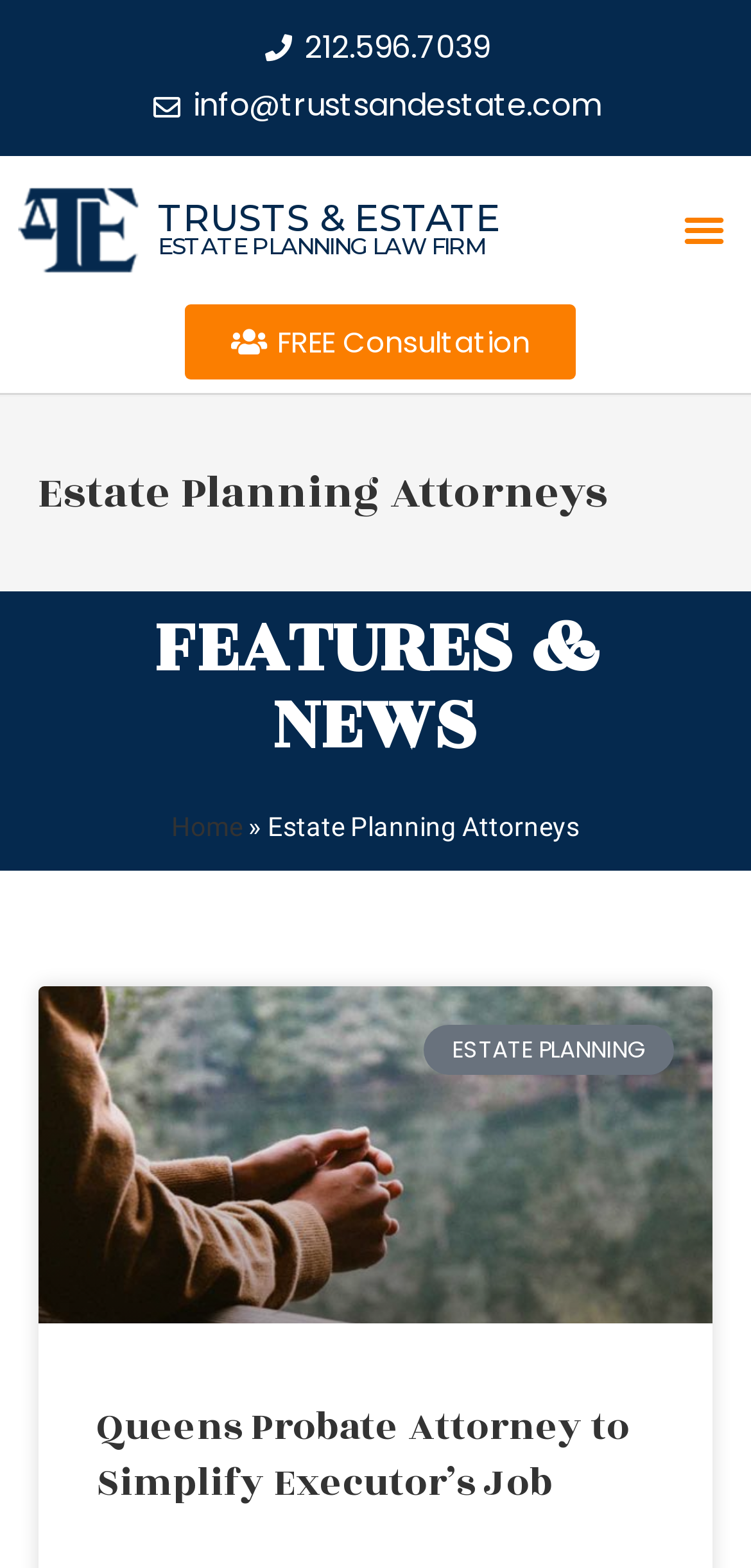Highlight the bounding box coordinates of the element that should be clicked to carry out the following instruction: "Click on Search button". The coordinates must be given as four float numbers ranging from 0 to 1, i.e., [left, top, right, bottom].

None